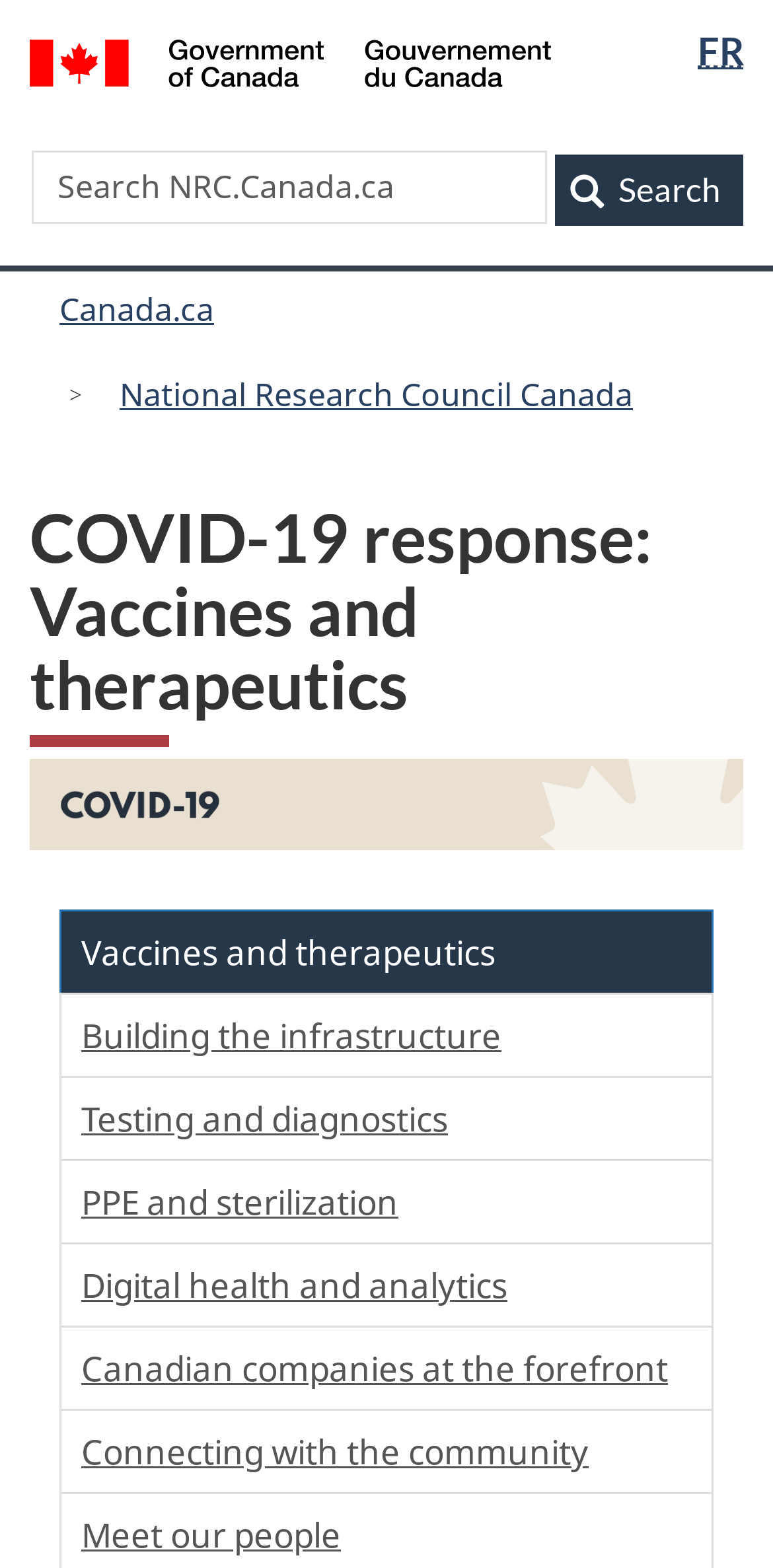Use one word or a short phrase to answer the question provided: 
What is the name of the government website linked at the top?

Canada.ca